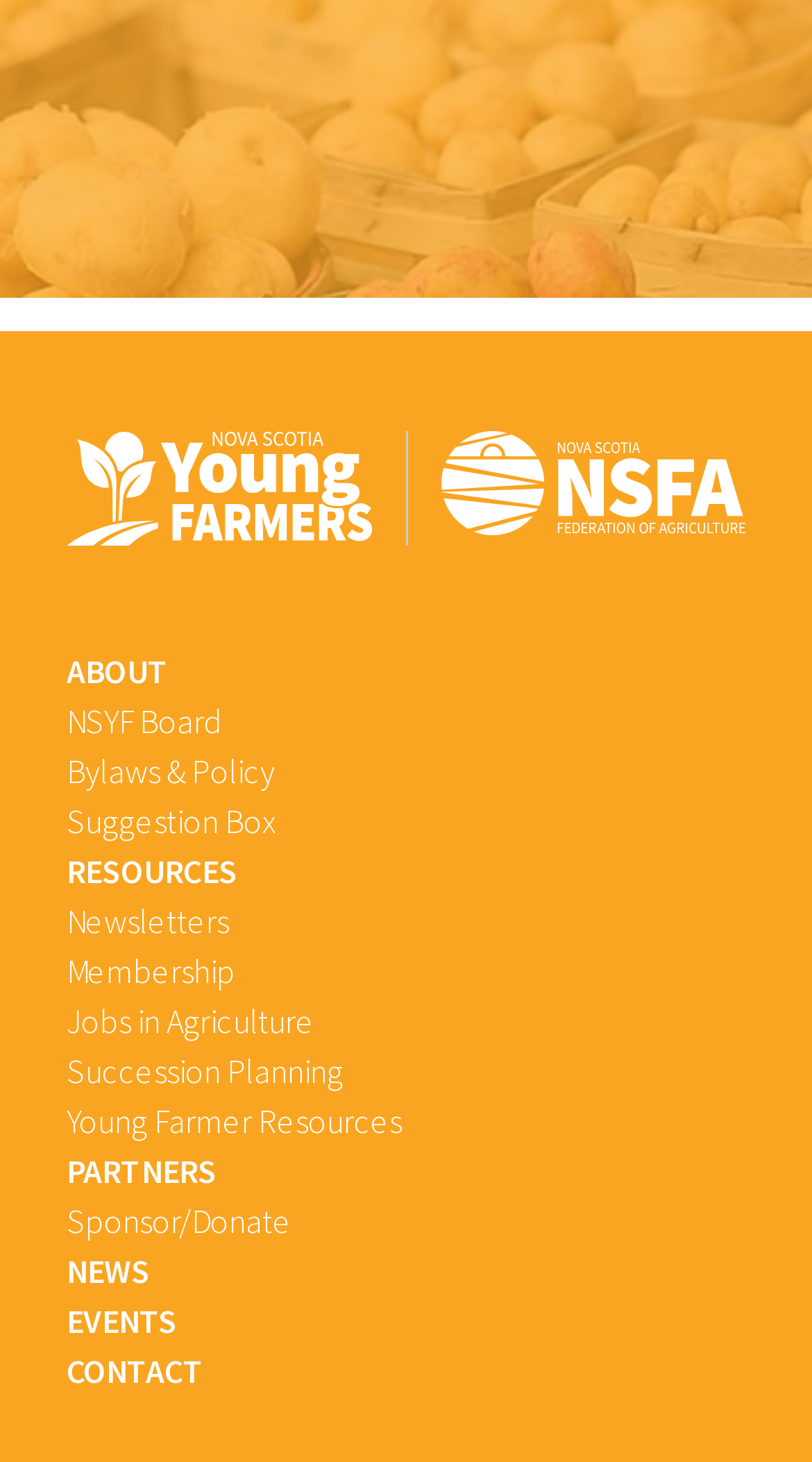Determine the bounding box for the HTML element described here: "Suggestion Box". The coordinates should be given as [left, top, right, bottom] with each number being a float between 0 and 1.

[0.082, 0.547, 0.341, 0.575]